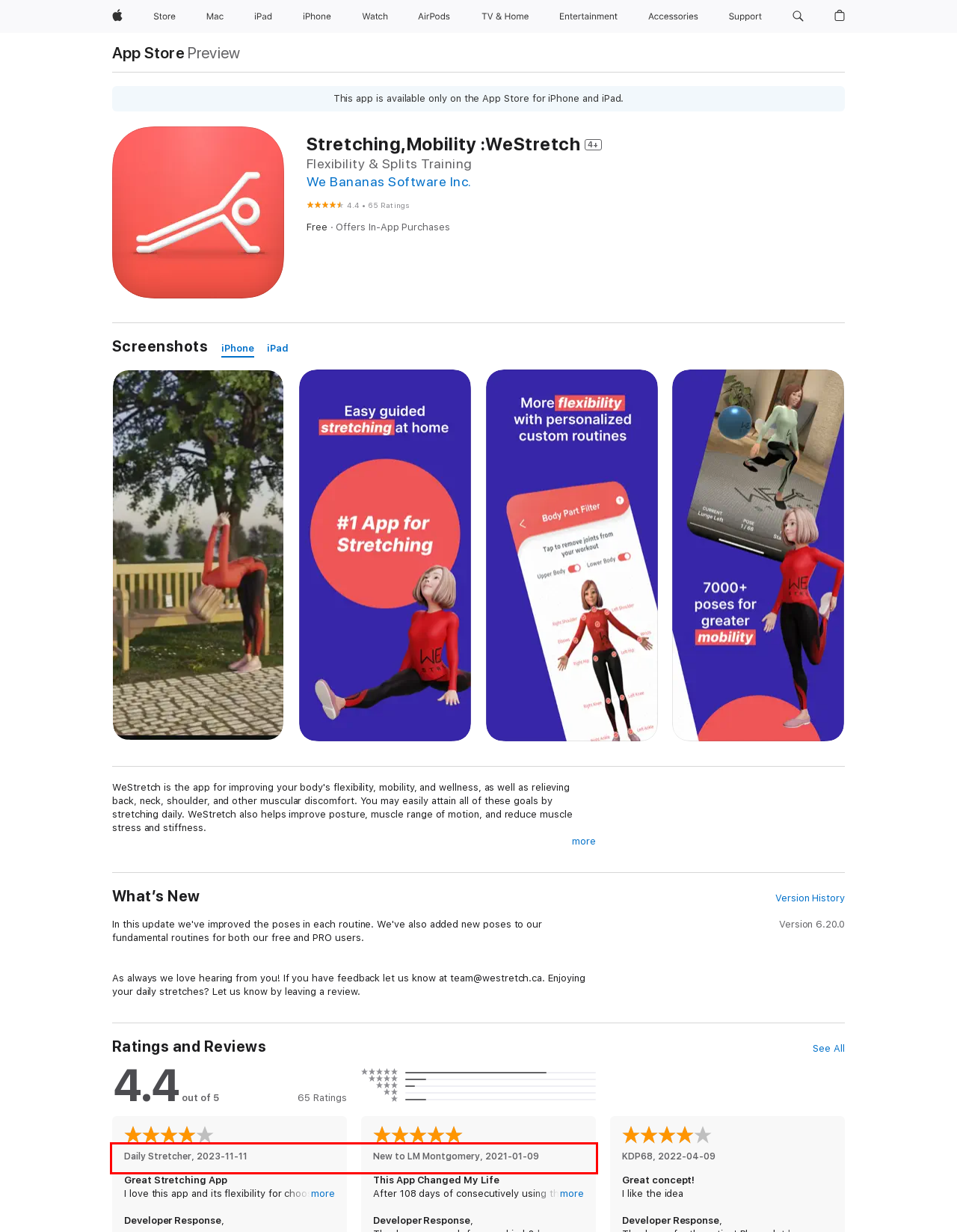Please perform OCR on the text within the red rectangle in the webpage screenshot and return the text content.

~Increase Flexibility: Daily stretching routines improve the flexibility and mobility of your body and muscles. Muscles that are flexible help you stay physically and mentally fit and healthy.